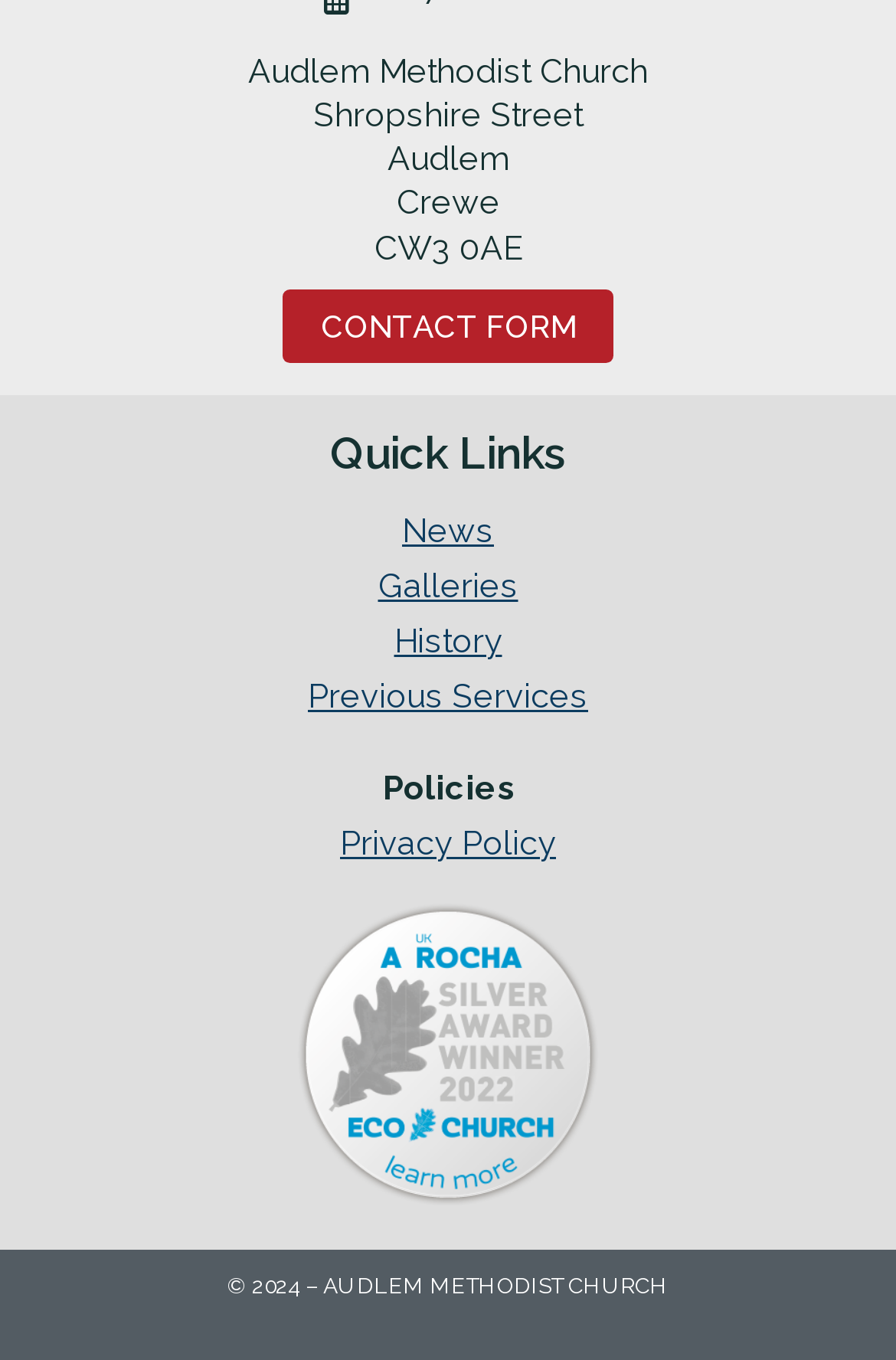Respond to the question with just a single word or phrase: 
How many images are on the webpage?

1